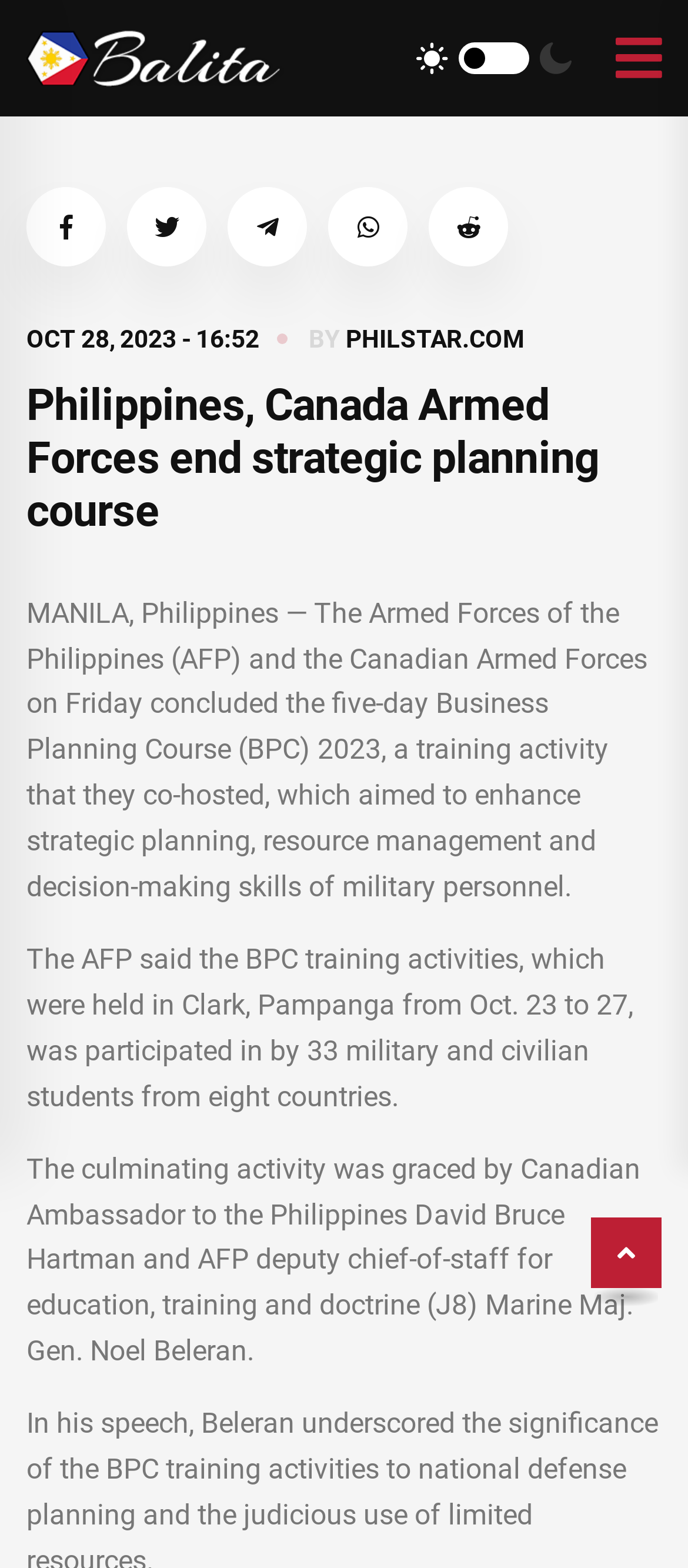Detail the features and information presented on the webpage.

The webpage appears to be a news article page. At the top, there is a button labeled "UP" positioned near the right edge of the page. Below it, there is a link to "Philippine News Today on balita.org" accompanied by an image, situated at the top-left corner of the page. Adjacent to this link are social media buttons, including Facebook, Twitter, Telegram, WhatsApp, and Reddit, aligned horizontally.

On the same horizontal level as the social media buttons, there is a timestamp "OCT 28, 2023 - 16:52" at the top-left corner, followed by the text "BY" and a link to "PHILSTAR.COM" towards the right. 

The main content of the page is headed by a title "Philippines, Canada Armed Forces end strategic planning course" positioned near the top-center of the page. Below the title, there are three paragraphs of text describing the news article. The first paragraph explains the conclusion of the Business Planning Course (BPC) 2023, a training activity co-hosted by the Armed Forces of the Philippines (AFP) and the Canadian Armed Forces. The second paragraph details the participation of 33 military and civilian students from eight countries in the training activities held in Clark, Pampanga. The third paragraph mentions the culminating activity, which was graced by Canadian Ambassador to the Philippines David Bruce Hartman and AFP deputy chief-of-staff for education, training, and doctrine (J8) Marine Maj. Gen. Noel Beleran.